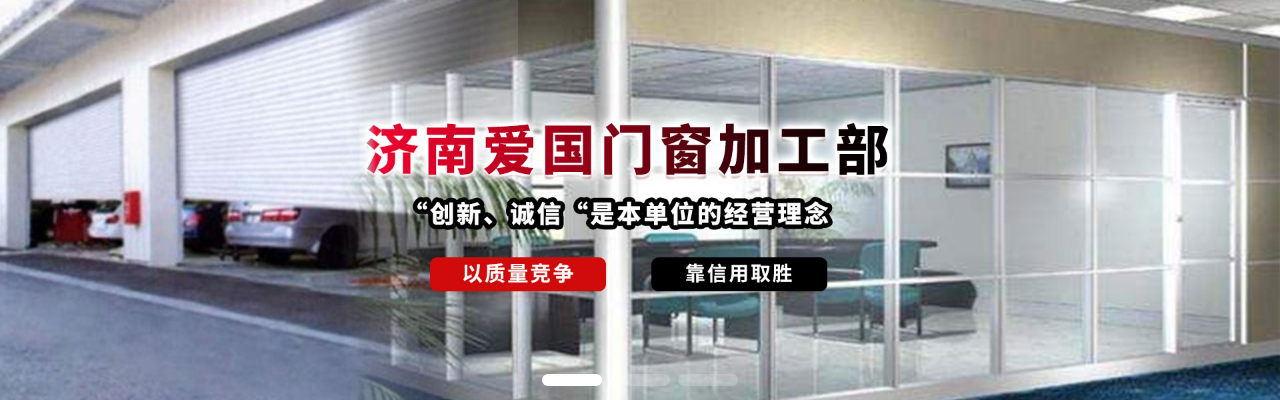Break down the image and describe each part extensively.

The image showcases a well-lit garage area featuring two distinct sections with rolling shutter doors. The first section, on the left, displays a red vehicle partially visible as it is parked inside. The second section on the right reveals a silver car with its front end protruding toward the entrance of the garage. Above the doors, the business name "济南爱窗加工部" (Jinan Aichuang Processing Department) is prominently displayed in bold red letters, emphasizing their focus on innovation and trust as foundational management concepts, accompanied by a motivational slogan suggesting competitive quality and reliability. The overall setting conveys a professional and modern aesthetic, suitable for a business that specializes in door and window processing.